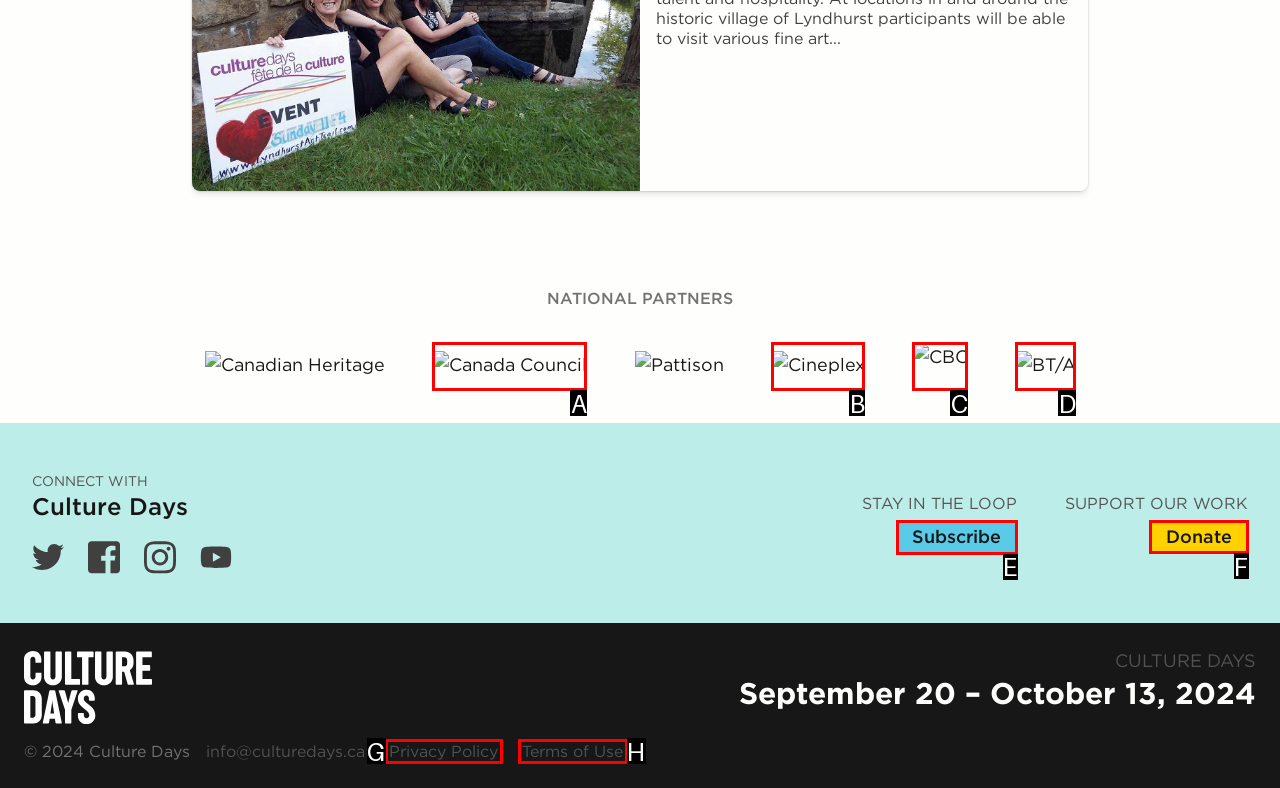Identify the correct UI element to click on to achieve the following task: Donate to support the work Respond with the corresponding letter from the given choices.

F